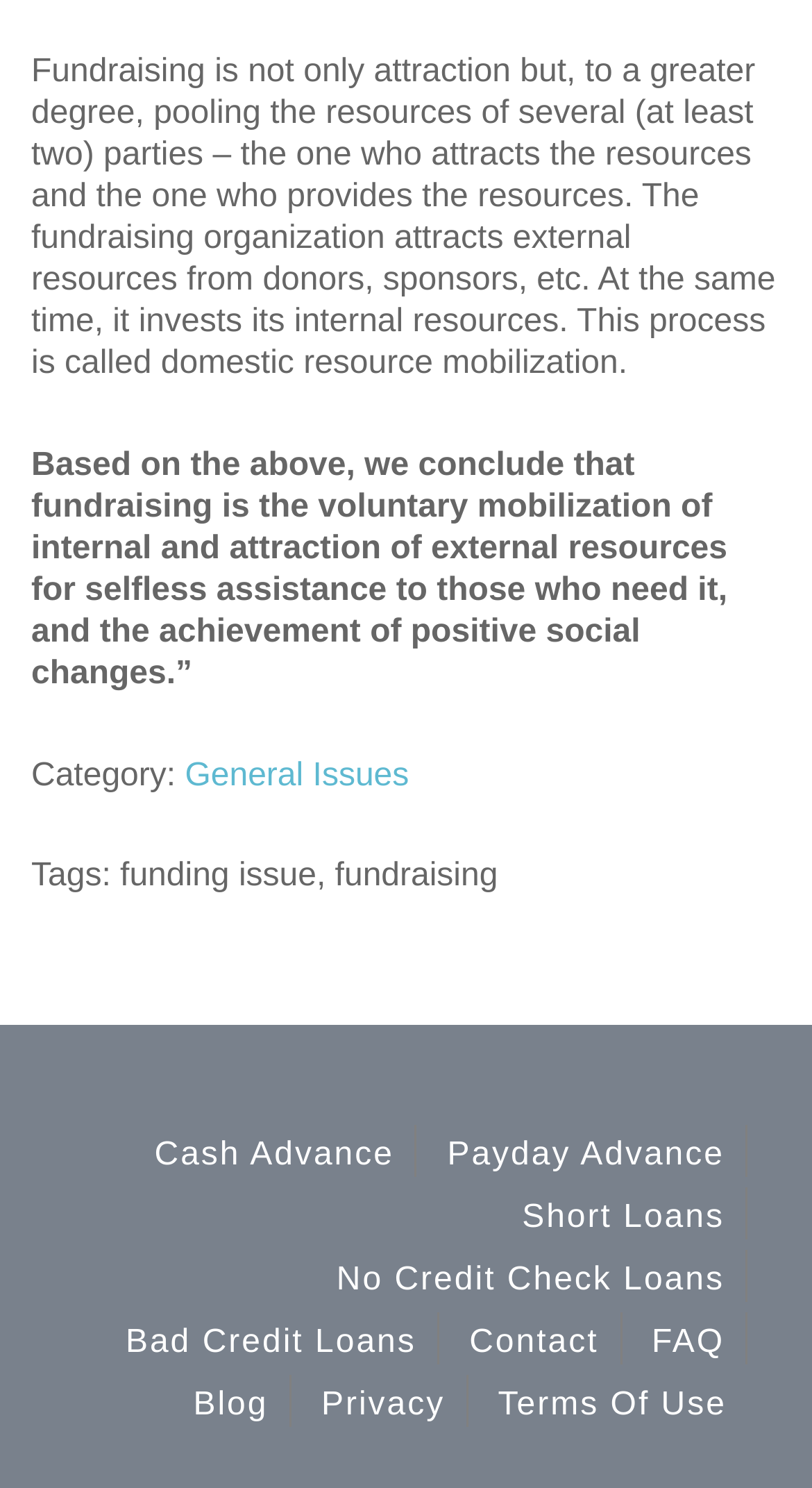Locate the bounding box coordinates for the element described below: "Terms of Use". The coordinates must be four float values between 0 and 1, formatted as [left, top, right, bottom].

[0.613, 0.931, 0.895, 0.959]